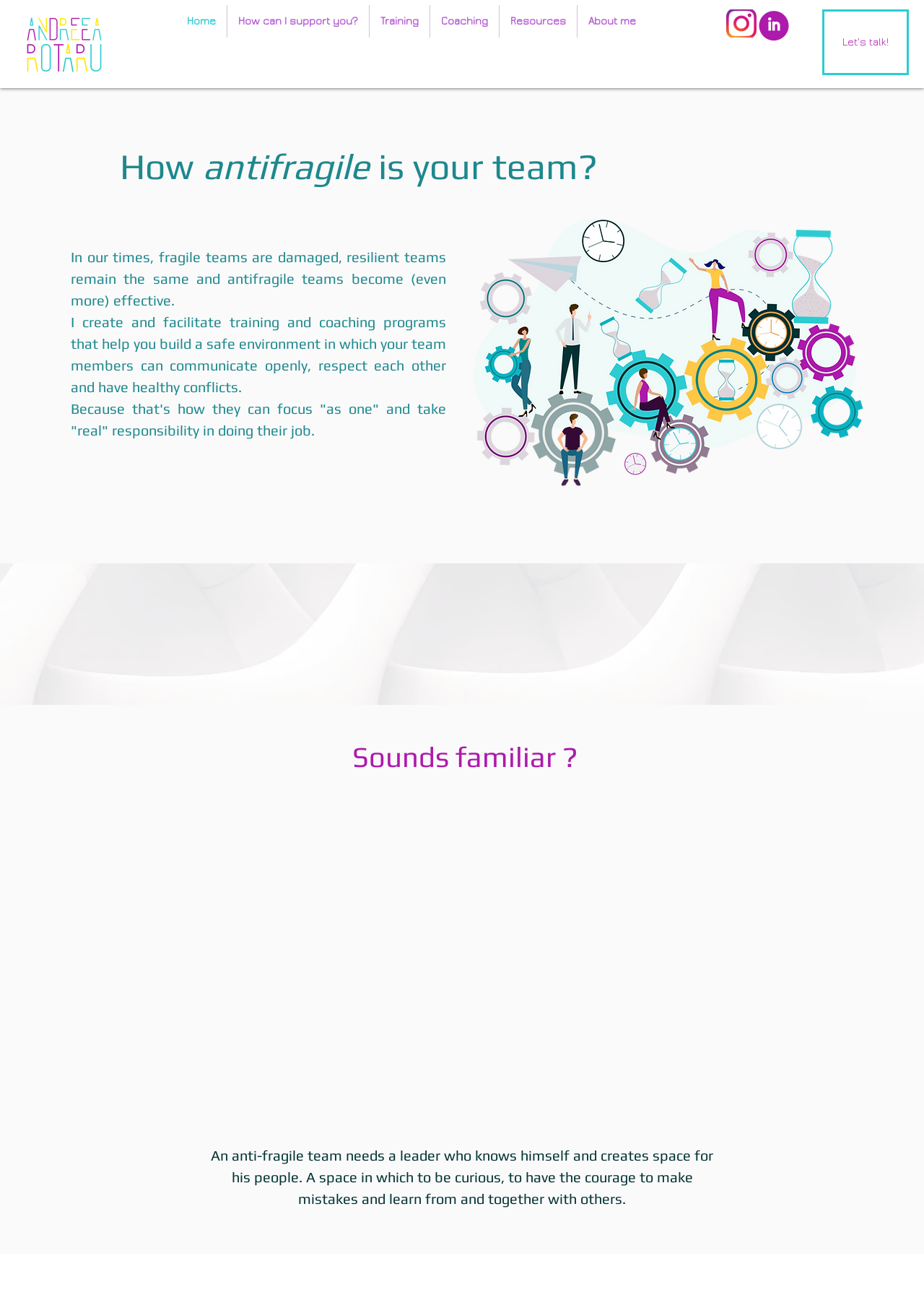Identify the bounding box coordinates for the element that needs to be clicked to fulfill this instruction: "View Andreea Rotaru's Instagram profile". Provide the coordinates in the format of four float numbers between 0 and 1: [left, top, right, bottom].

[0.786, 0.007, 0.819, 0.029]